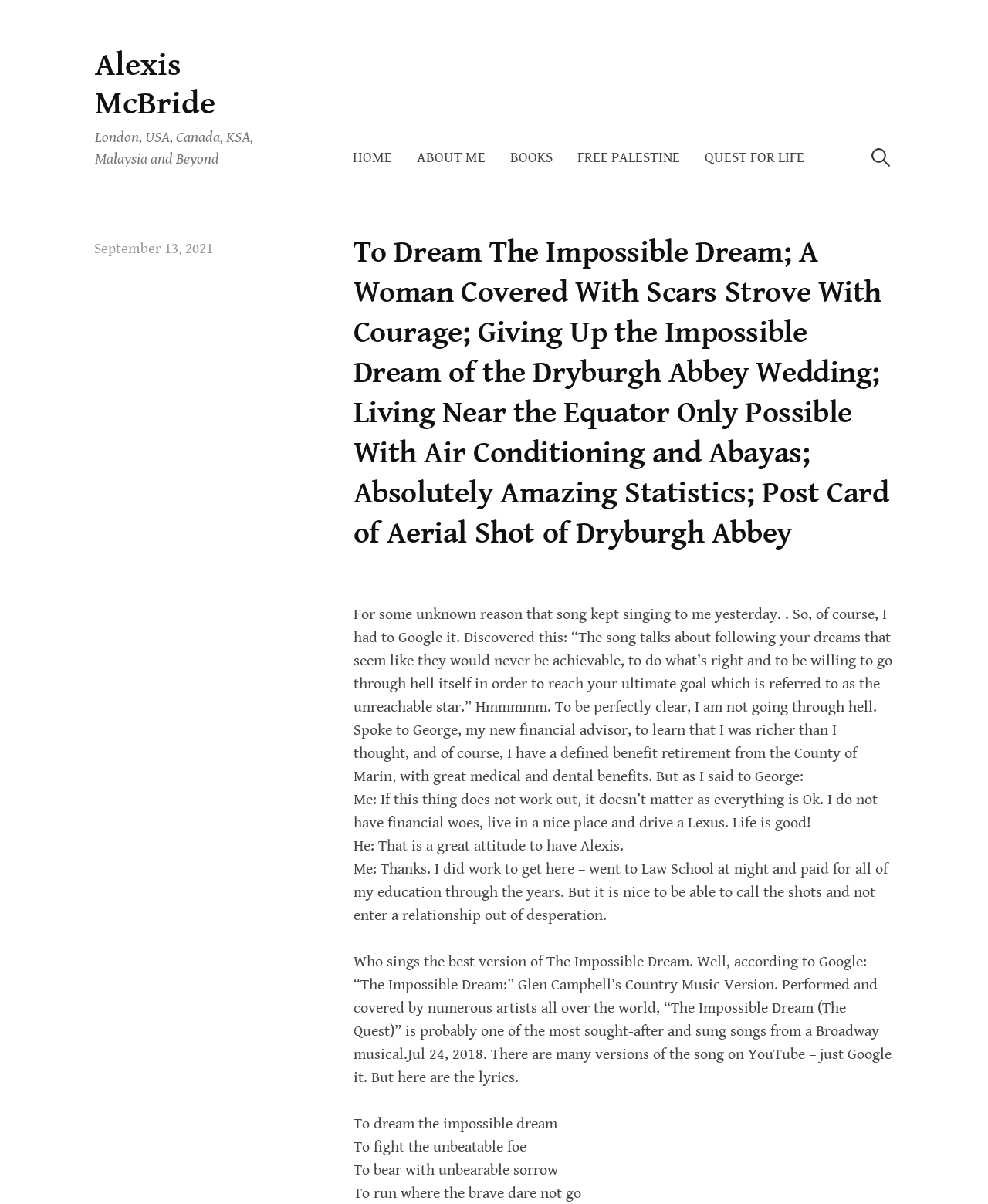Using the webpage screenshot, find the UI element described by Facilities. Provide the bounding box coordinates in the format (top-left x, top-left y, bottom-right x, bottom-right y), ensuring all values are floating point numbers between 0 and 1.

None